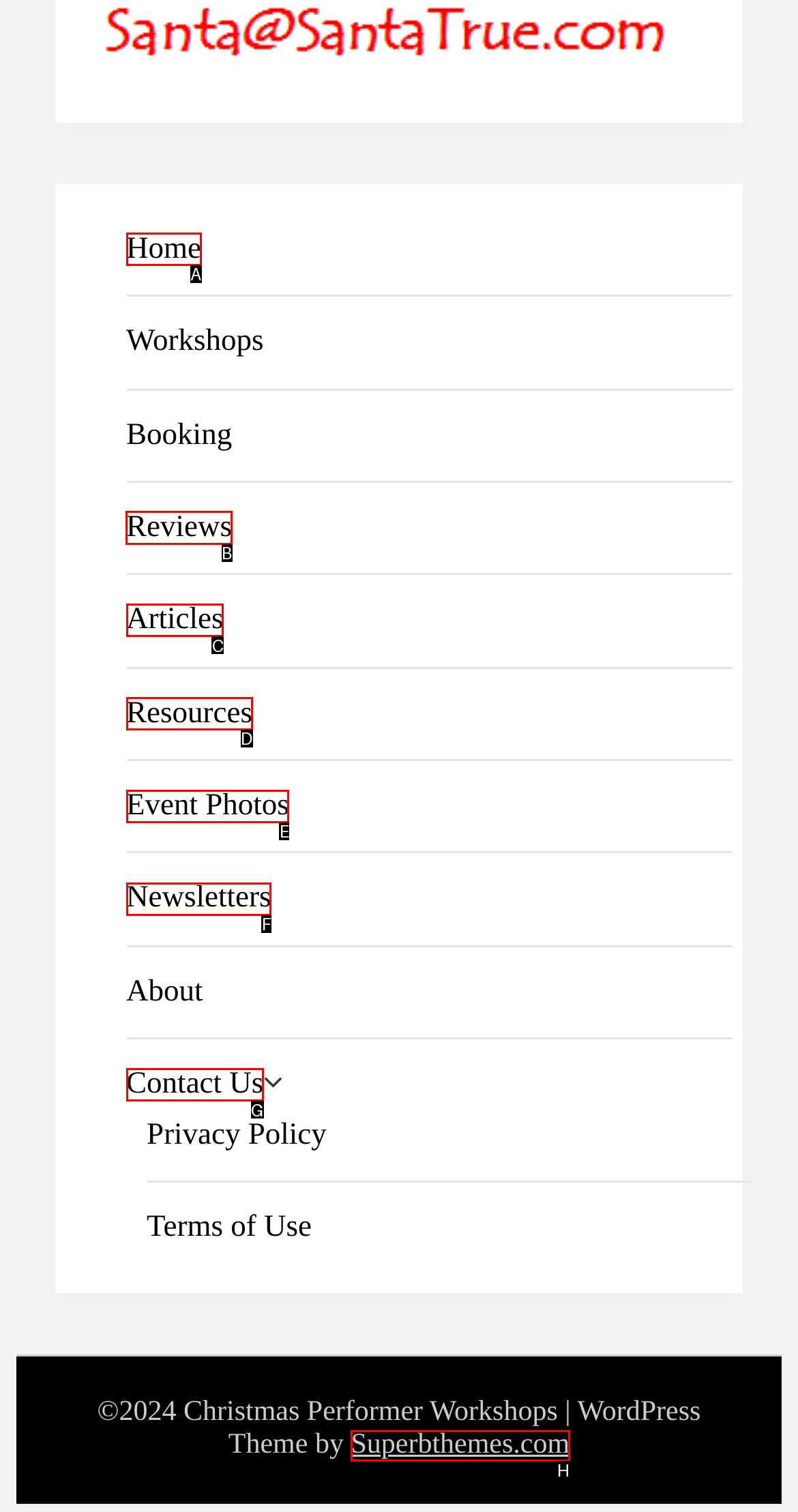Select the HTML element that needs to be clicked to carry out the task: read reviews
Provide the letter of the correct option.

B